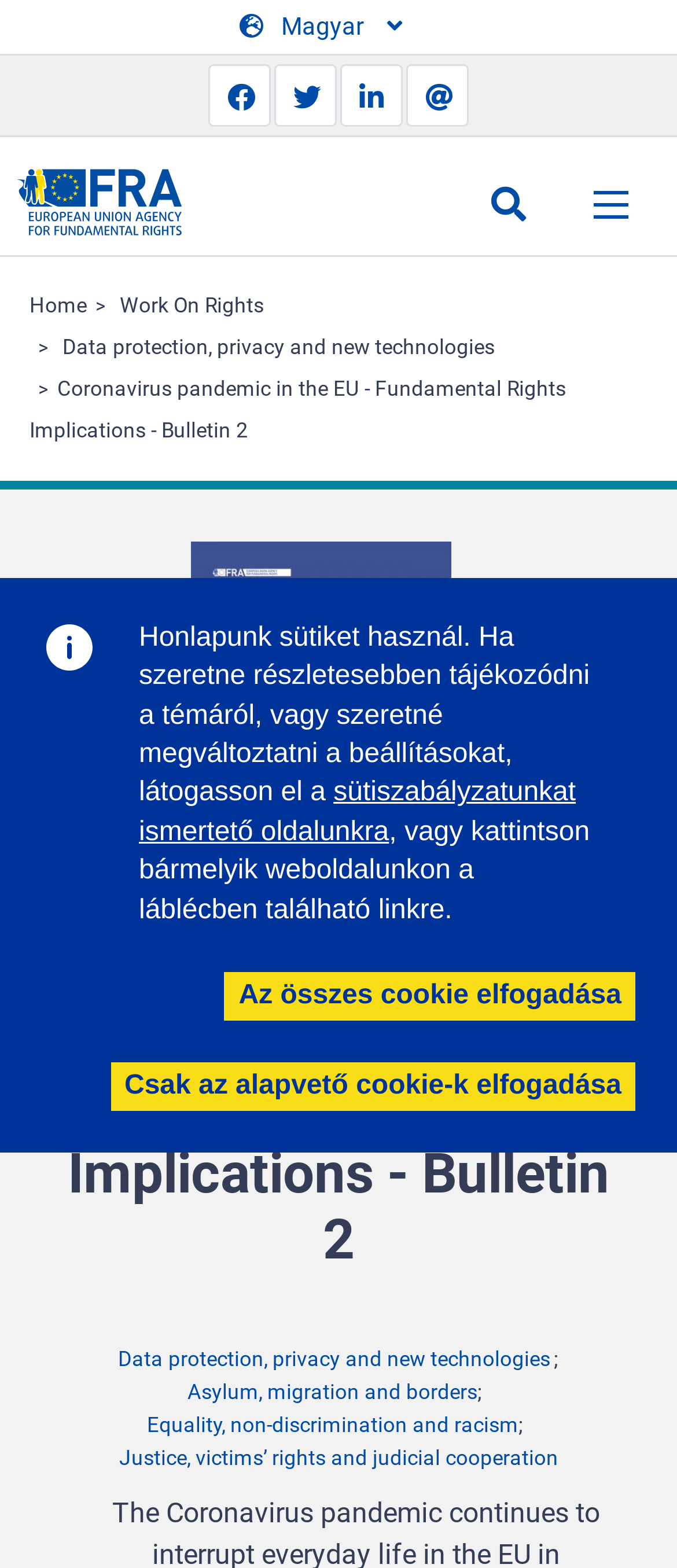Determine the bounding box coordinates for the HTML element mentioned in the following description: "sütiszabályzatunkat ismertető oldalunkra". The coordinates should be a list of four floats ranging from 0 to 1, represented as [left, top, right, bottom].

[0.205, 0.496, 0.851, 0.54]